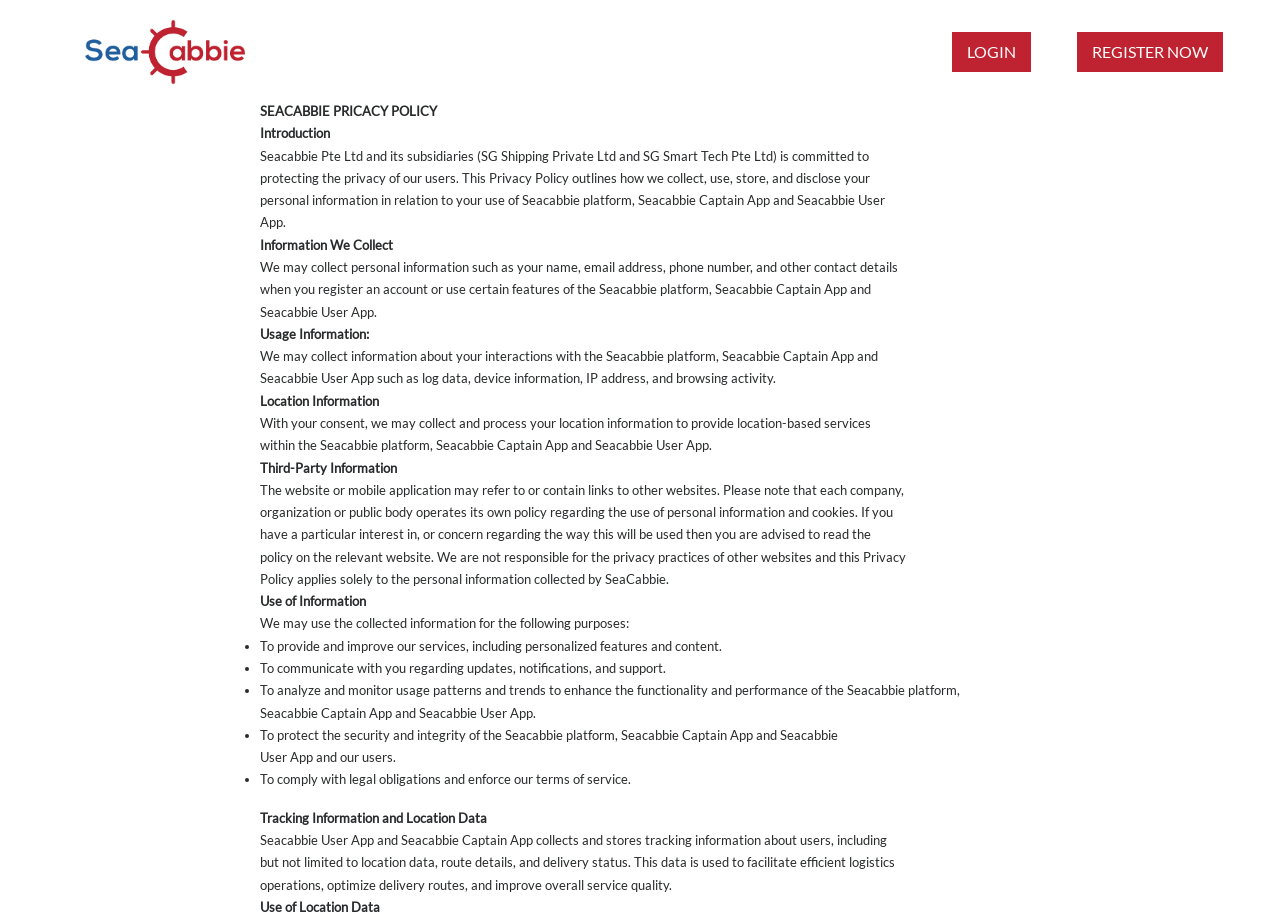What is the name of the company mentioned in the policy?
Based on the image, provide a one-word or brief-phrase response.

Seacabbie